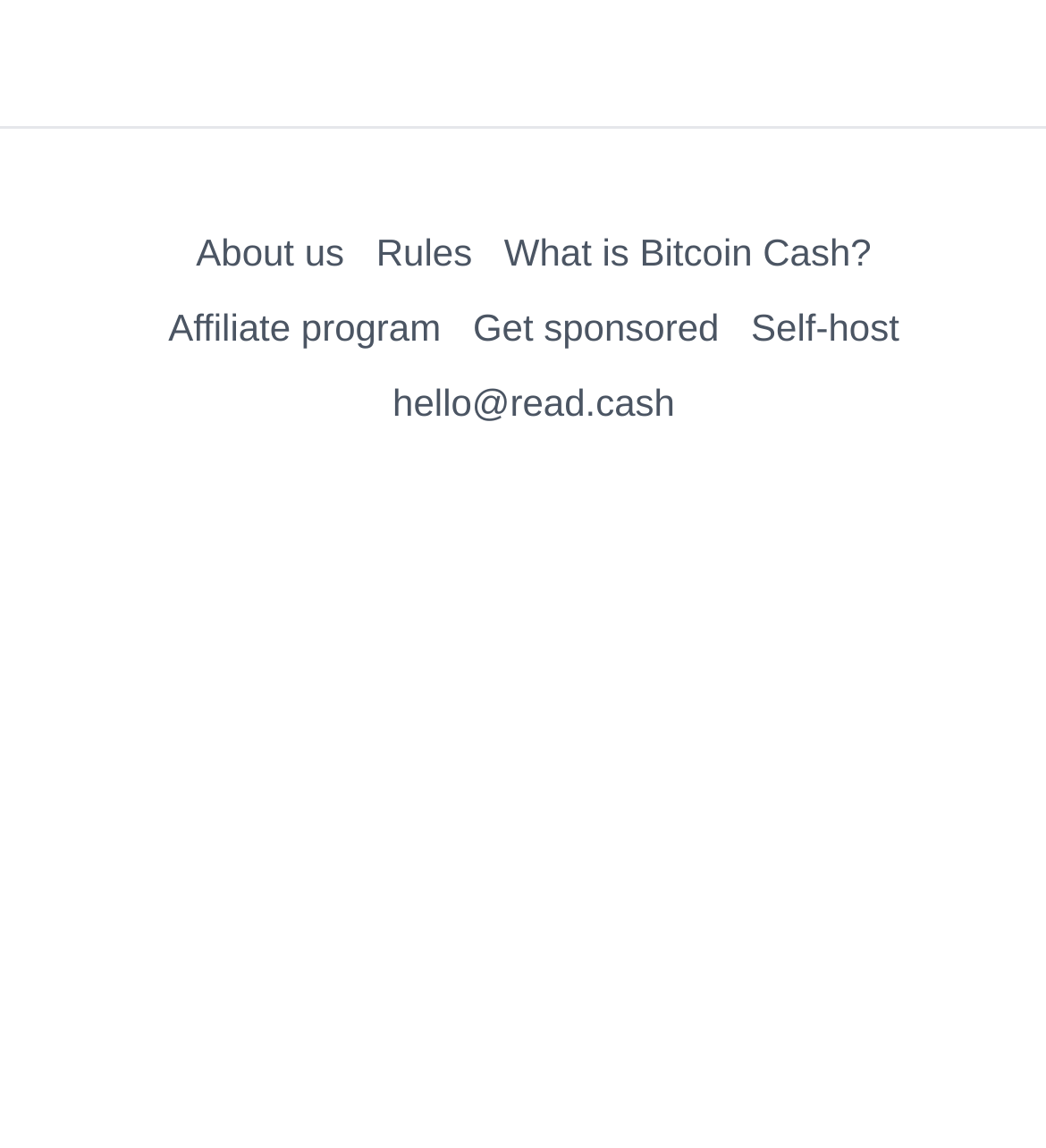Answer this question using a single word or a brief phrase:
What is the username of the user who made a comment?

ramonoropeza